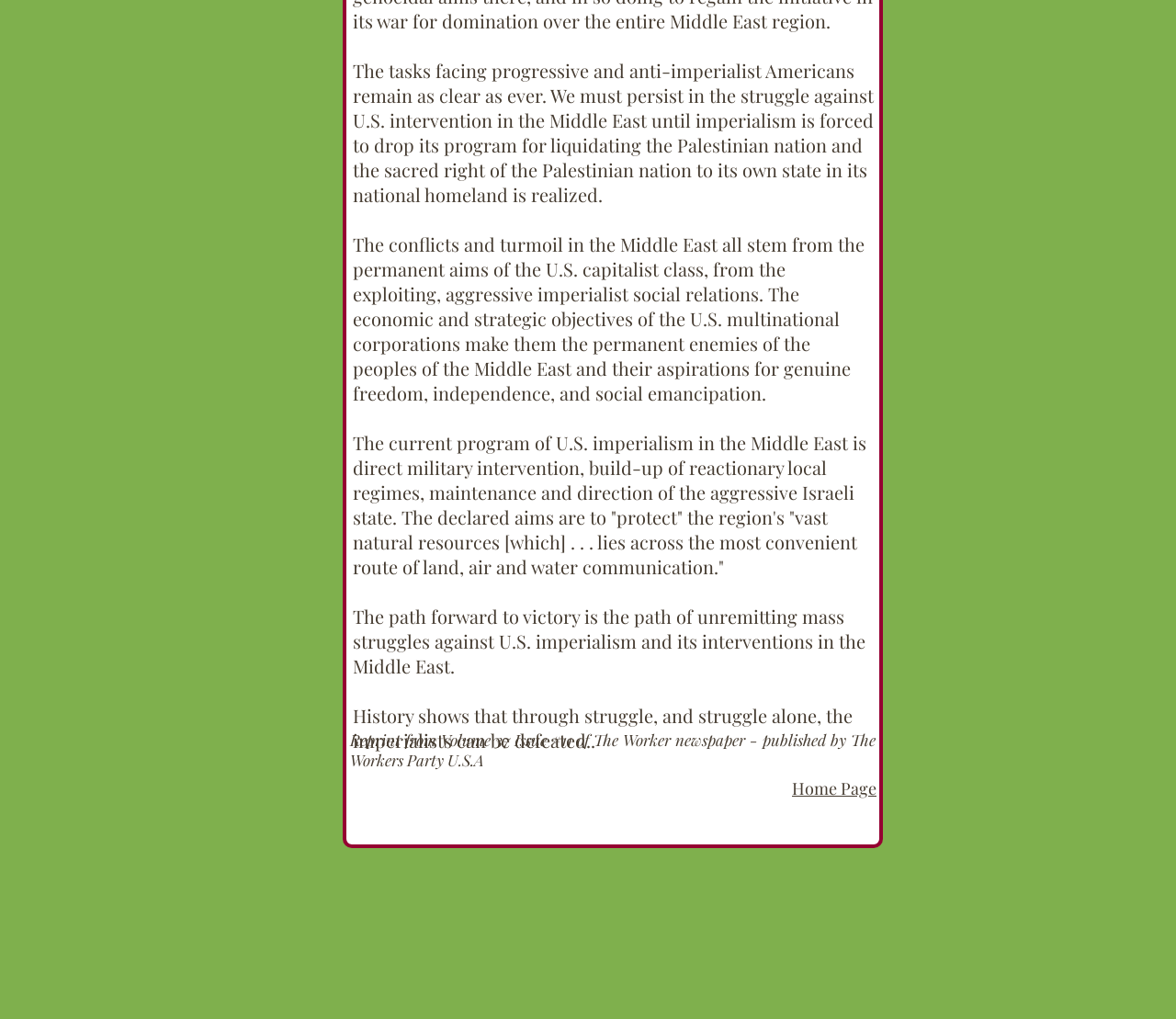Give a one-word or one-phrase response to the question:
What can be achieved through struggle?

Defeating imperialists